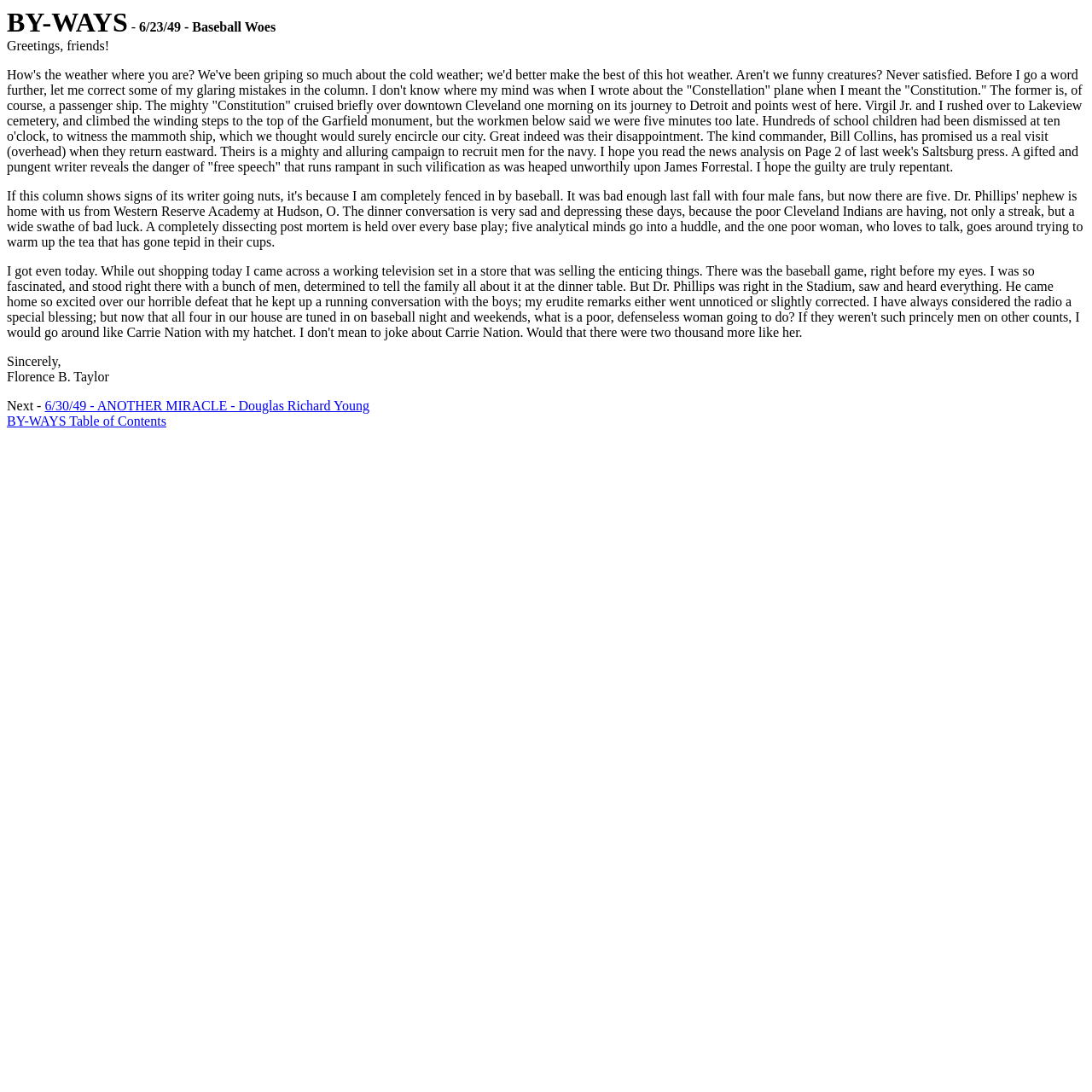What is the author's name?
Look at the image and answer with only one word or phrase.

Florence B. Taylor